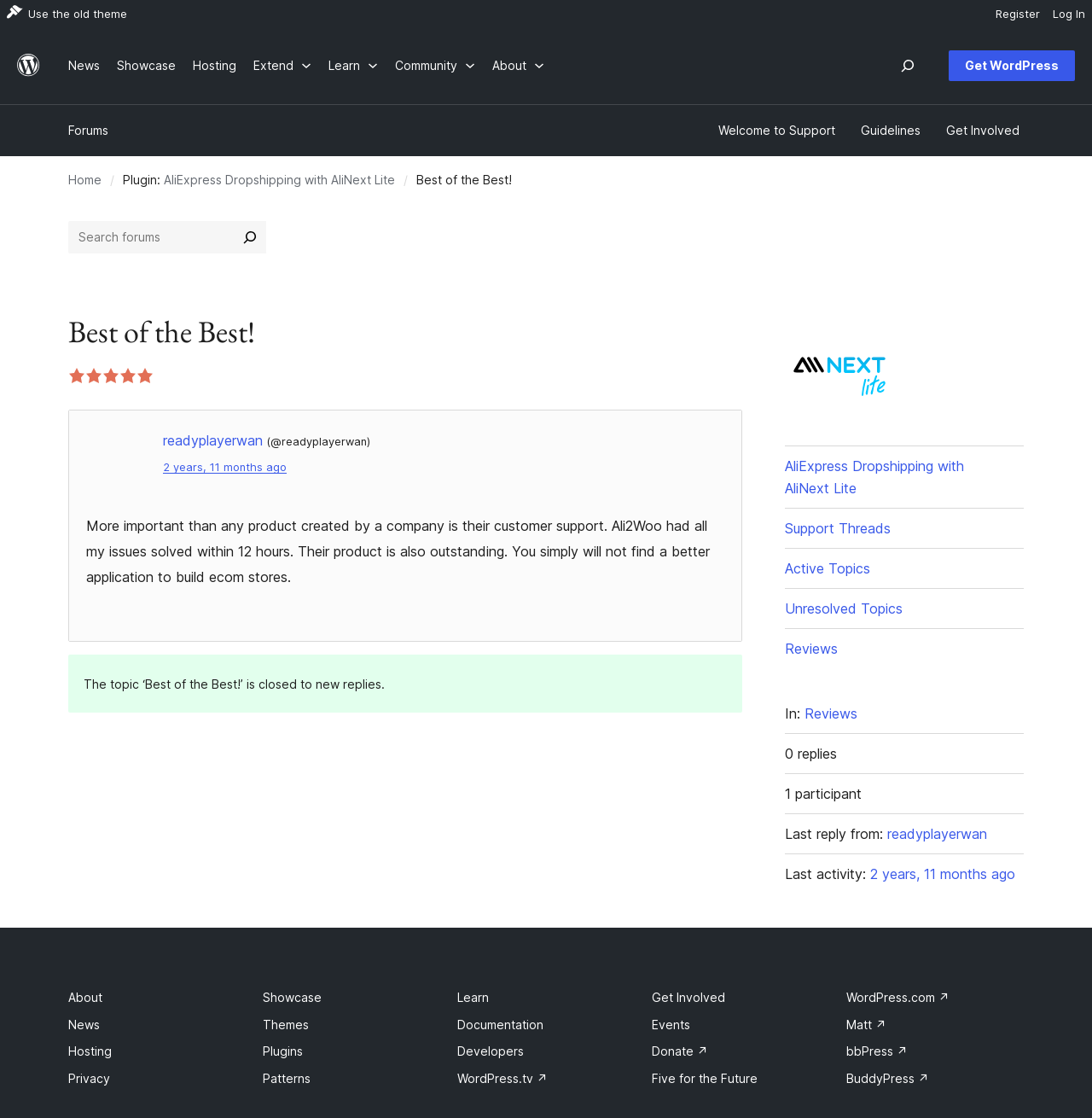Use a single word or phrase to respond to the question:
Who is the author of the review?

readyplayerwan